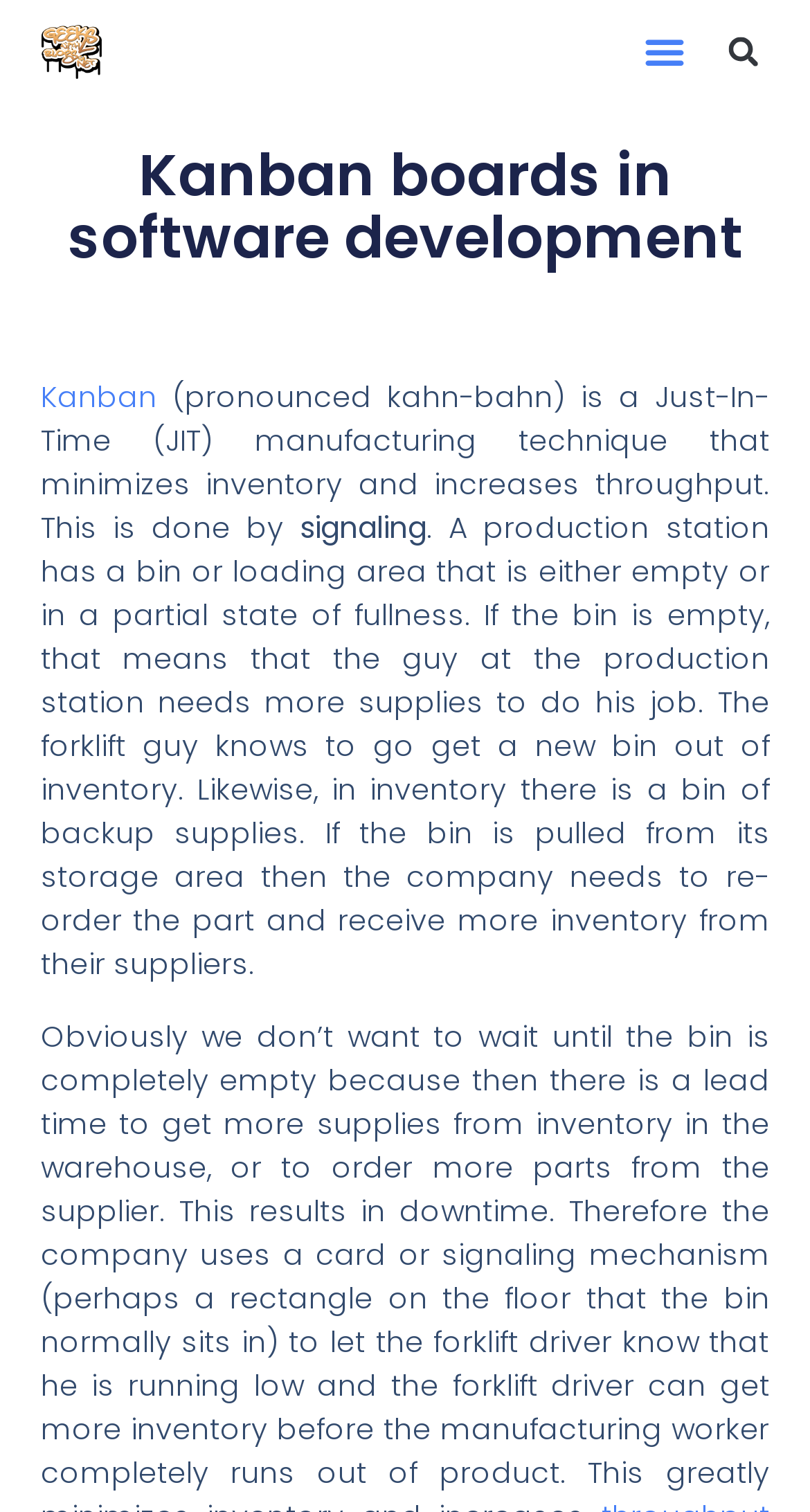Identify the bounding box coordinates for the UI element described as: "Kanban". The coordinates should be provided as four floats between 0 and 1: [left, top, right, bottom].

[0.05, 0.249, 0.194, 0.276]